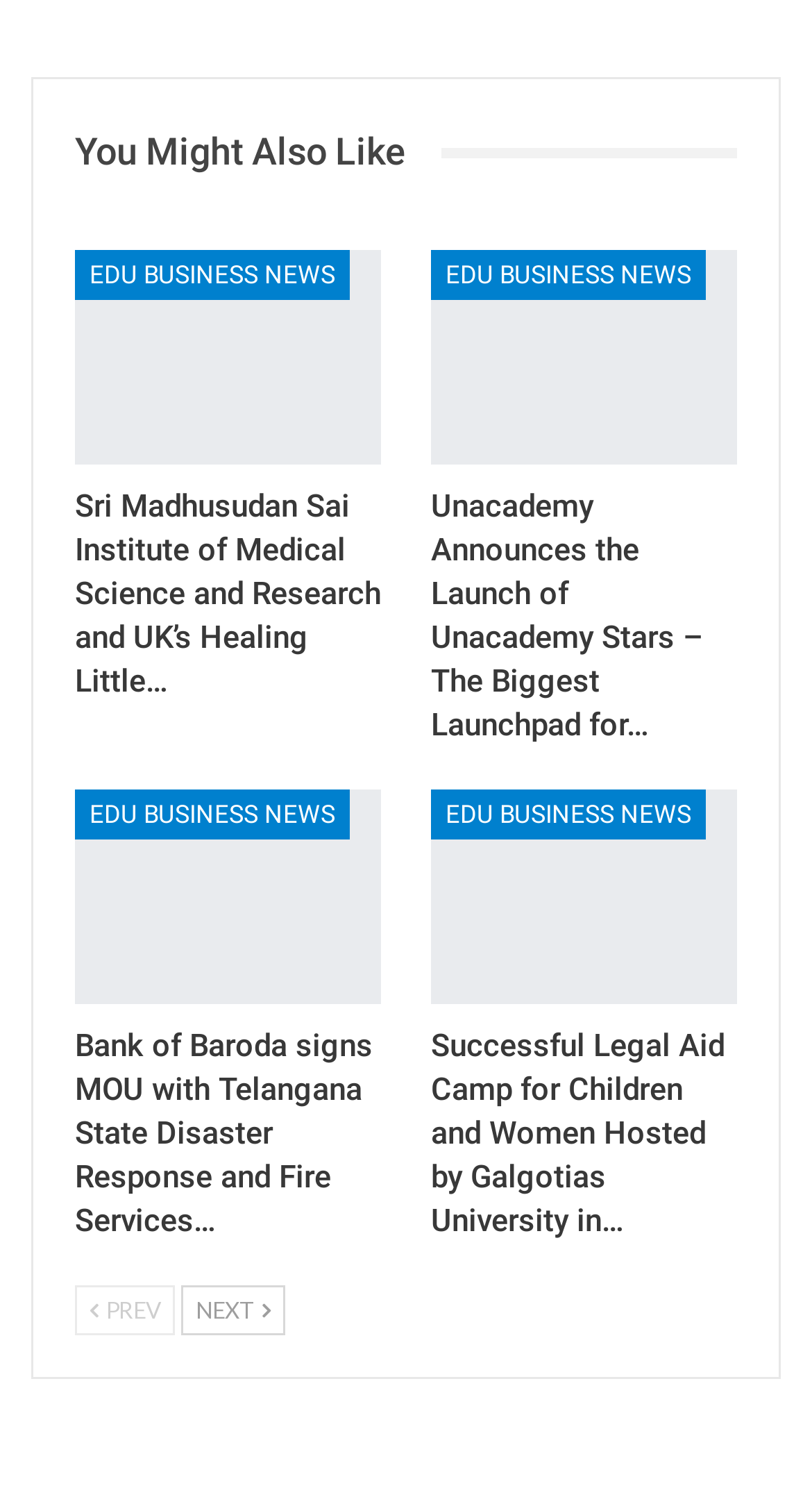Please indicate the bounding box coordinates of the element's region to be clicked to achieve the instruction: "Click on 'You Might Also Like'". Provide the coordinates as four float numbers between 0 and 1, i.e., [left, top, right, bottom].

[0.092, 0.087, 0.544, 0.114]